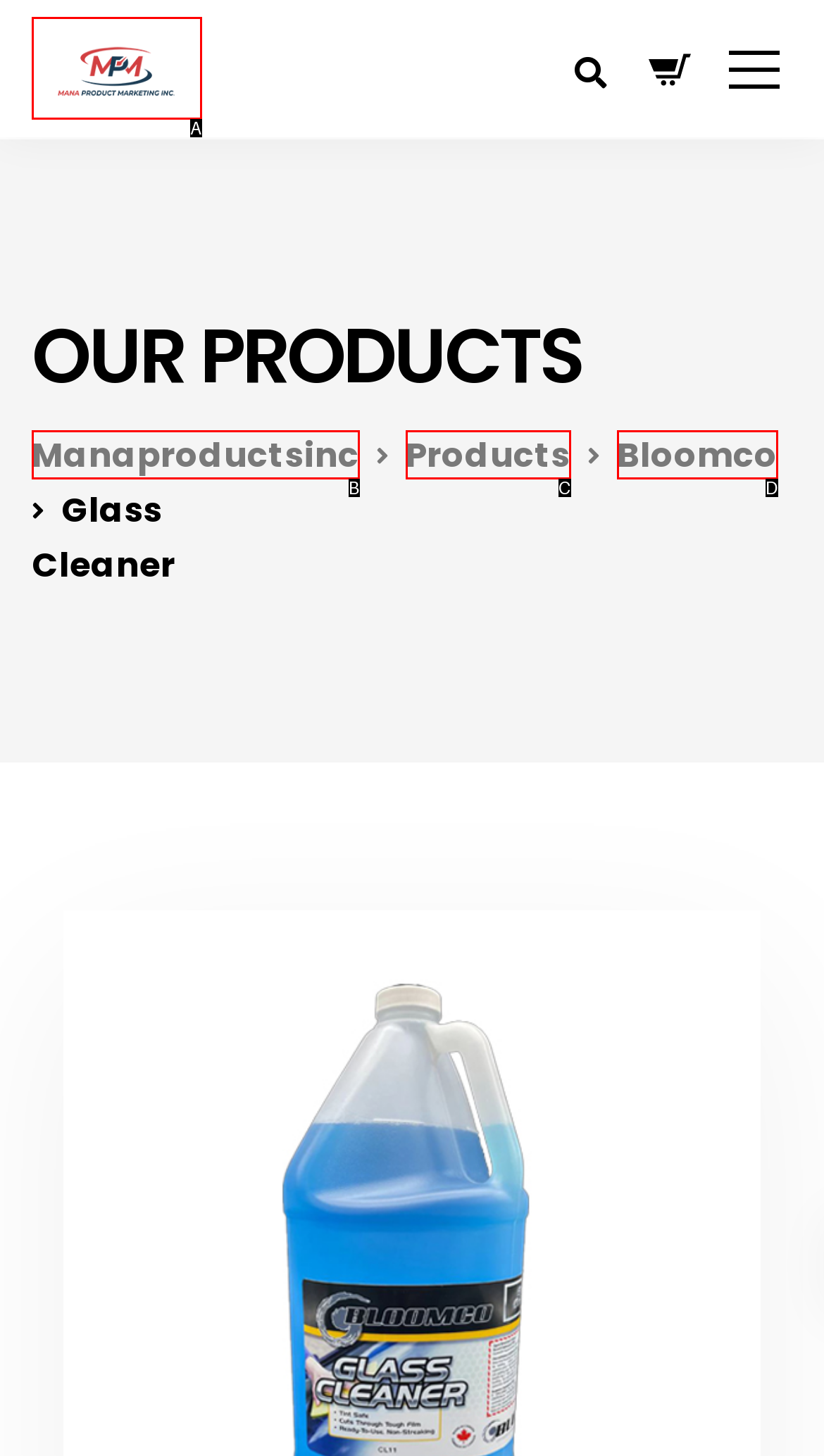Select the HTML element that fits the following description: parent_node: Email * aria-describedby="email-notes" name="email"
Provide the letter of the matching option.

None